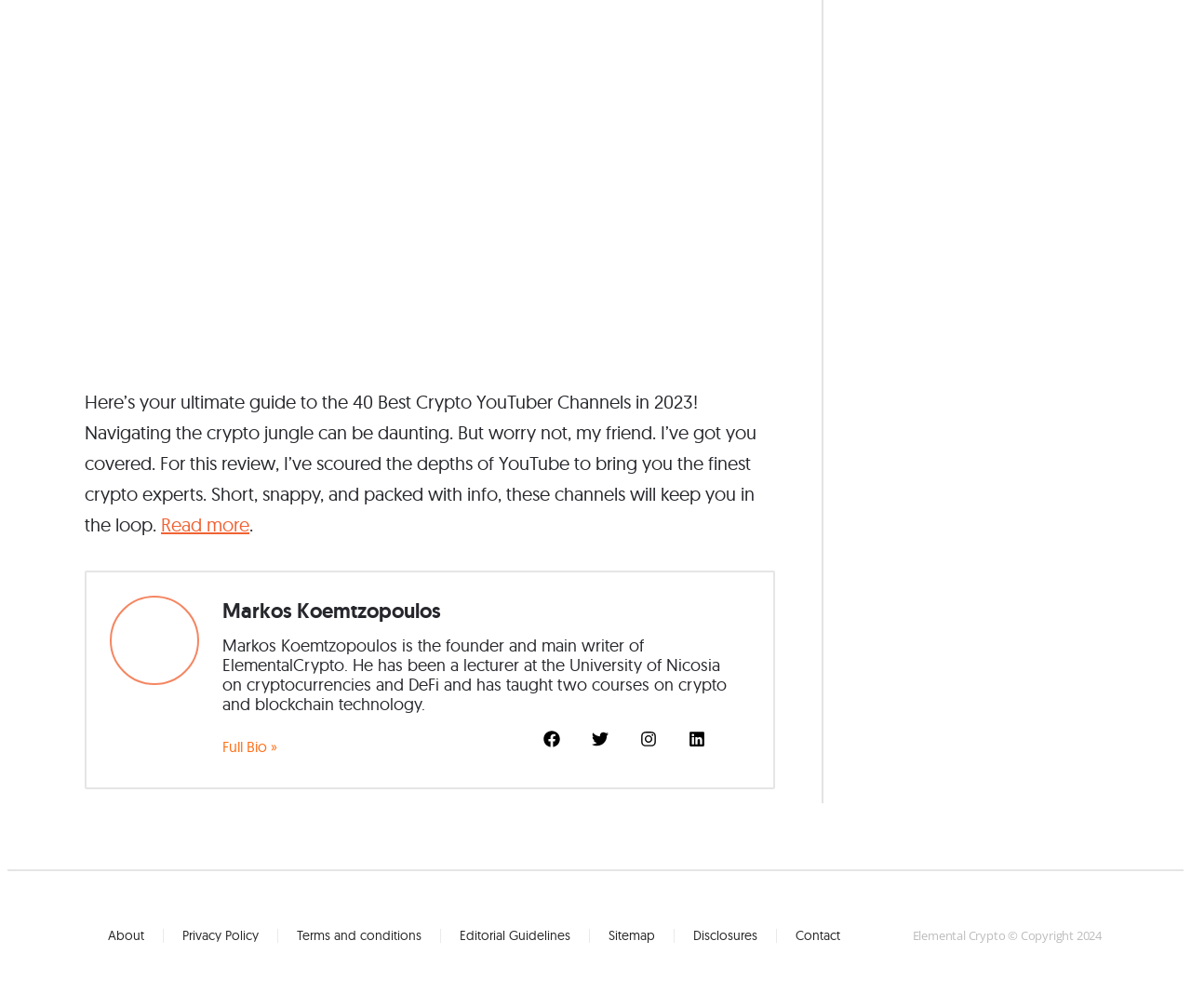Refer to the screenshot and give an in-depth answer to this question: Who is the founder of ElementalCrypto?

The founder of ElementalCrypto is Markos Koemtzopoulos, as mentioned in the heading element with the text 'Markos Koemtzopoulos' and further described in the StaticText element with the text 'Markos Koemtzopoulos is the founder and main writer of ElementalCrypto...'.